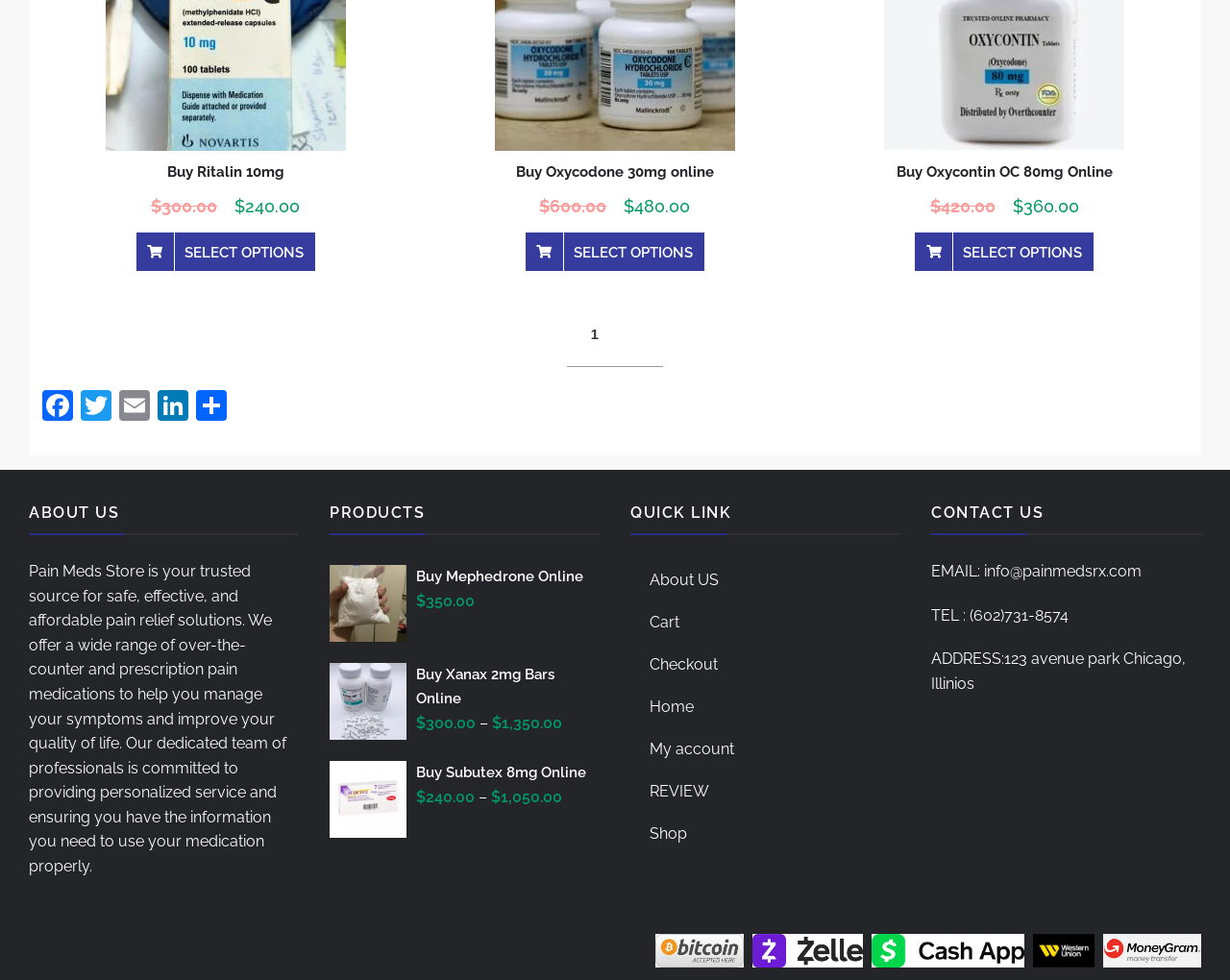Find the bounding box coordinates of the area to click in order to follow the instruction: "Click on 'Buy Ritalin 10mg'".

[0.136, 0.167, 0.231, 0.183]